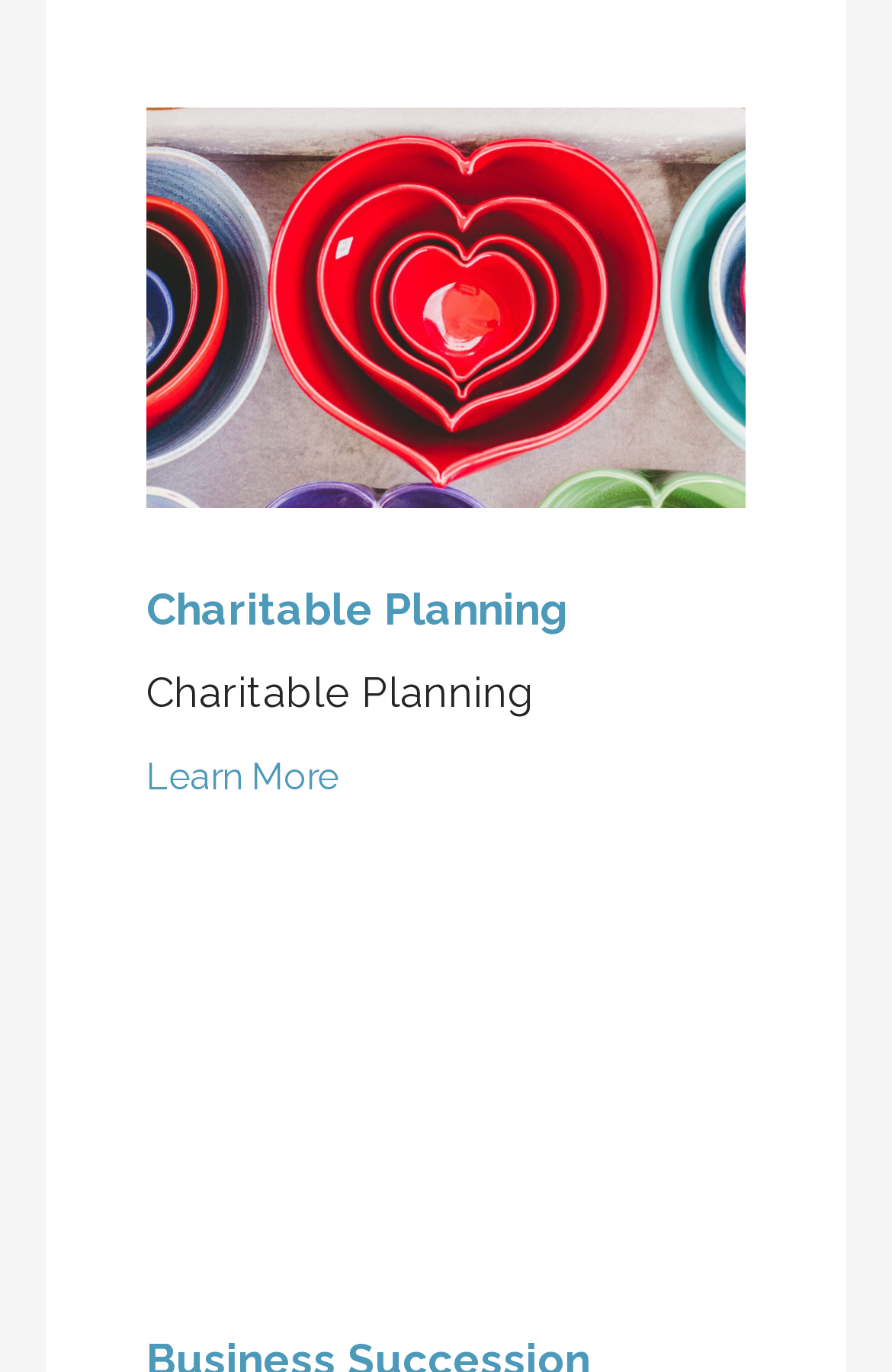Given the description "Single Machine", provide the bounding box coordinates of the corresponding UI element.

None